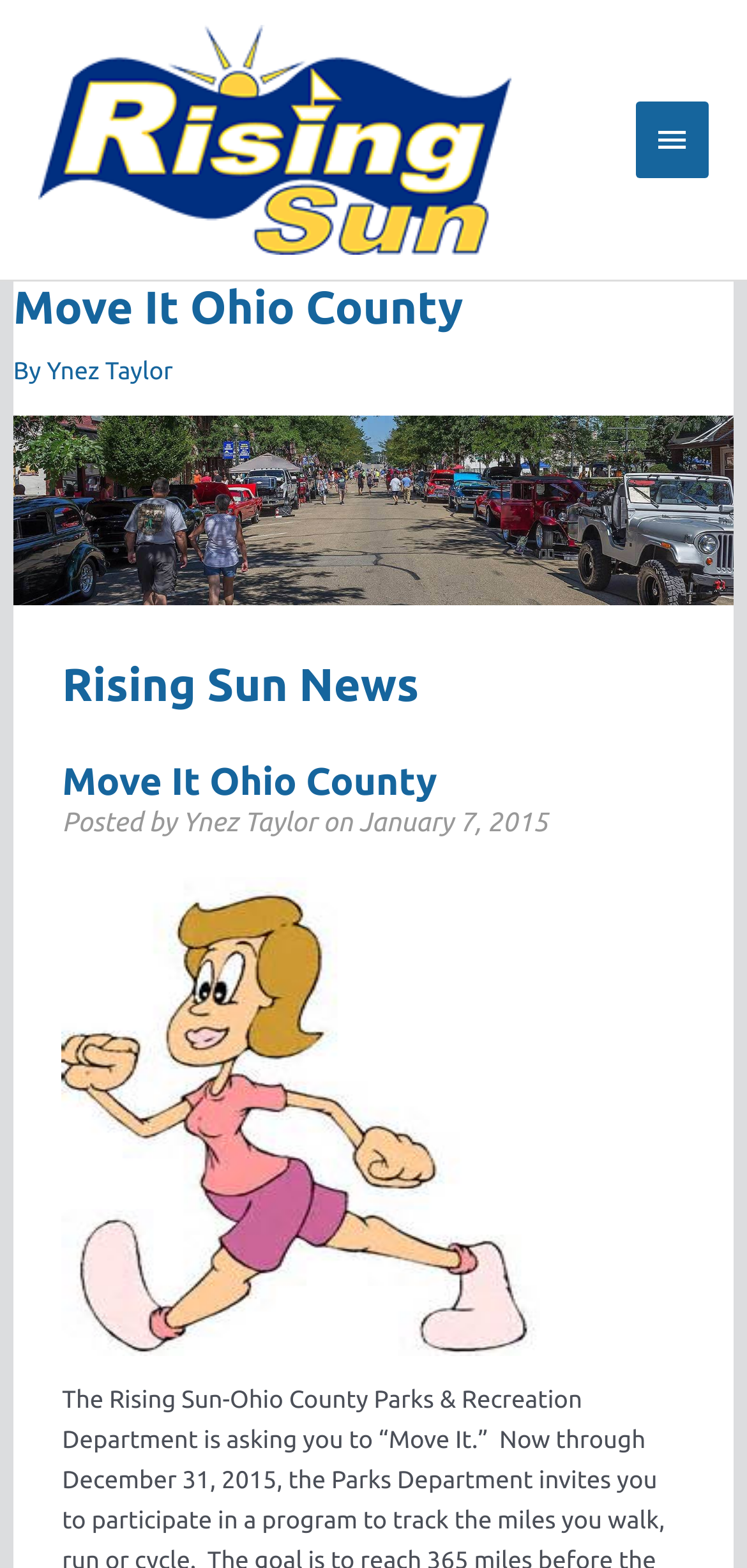Based on the image, give a detailed response to the question: What is the name of the city?

I determined the answer by looking at the link 'City of Rising Sun, Indiana' at the top of the page, which suggests that the webpage is related to the city of Rising Sun.